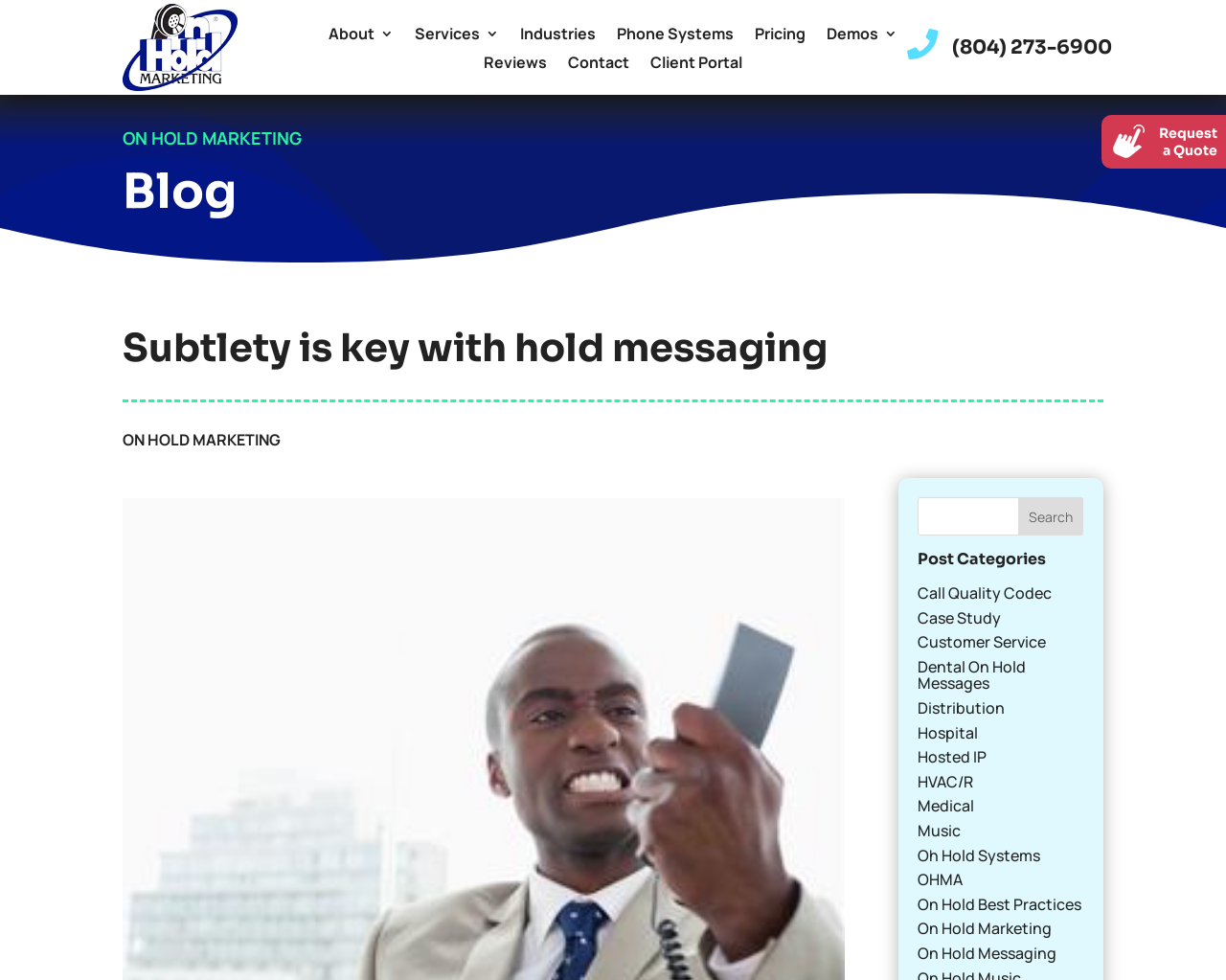Answer the following in one word or a short phrase: 
What is the company name?

On Hold Marketing